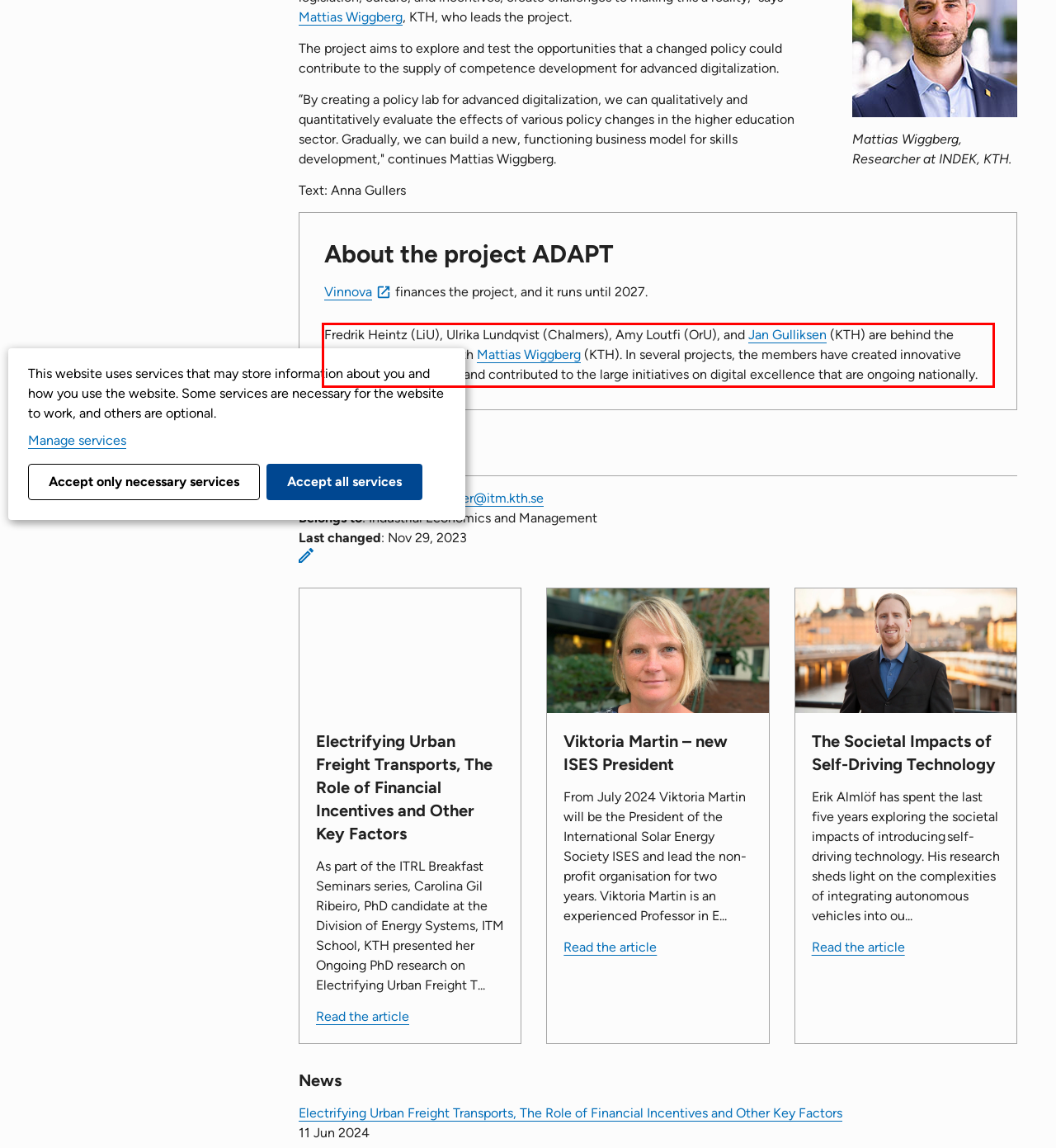Review the webpage screenshot provided, and perform OCR to extract the text from the red bounding box.

Fredrik Heintz (LiU), Ulrika Lundqvist (Chalmers), Amy Loutfi (OrU), and Jan Gulliksen (KTH) are behind the application together with Mattias Wiggberg (KTH). In several projects, the members have created innovative competence initiatives and contributed to the large initiatives on digital excellence that are ongoing nationally.